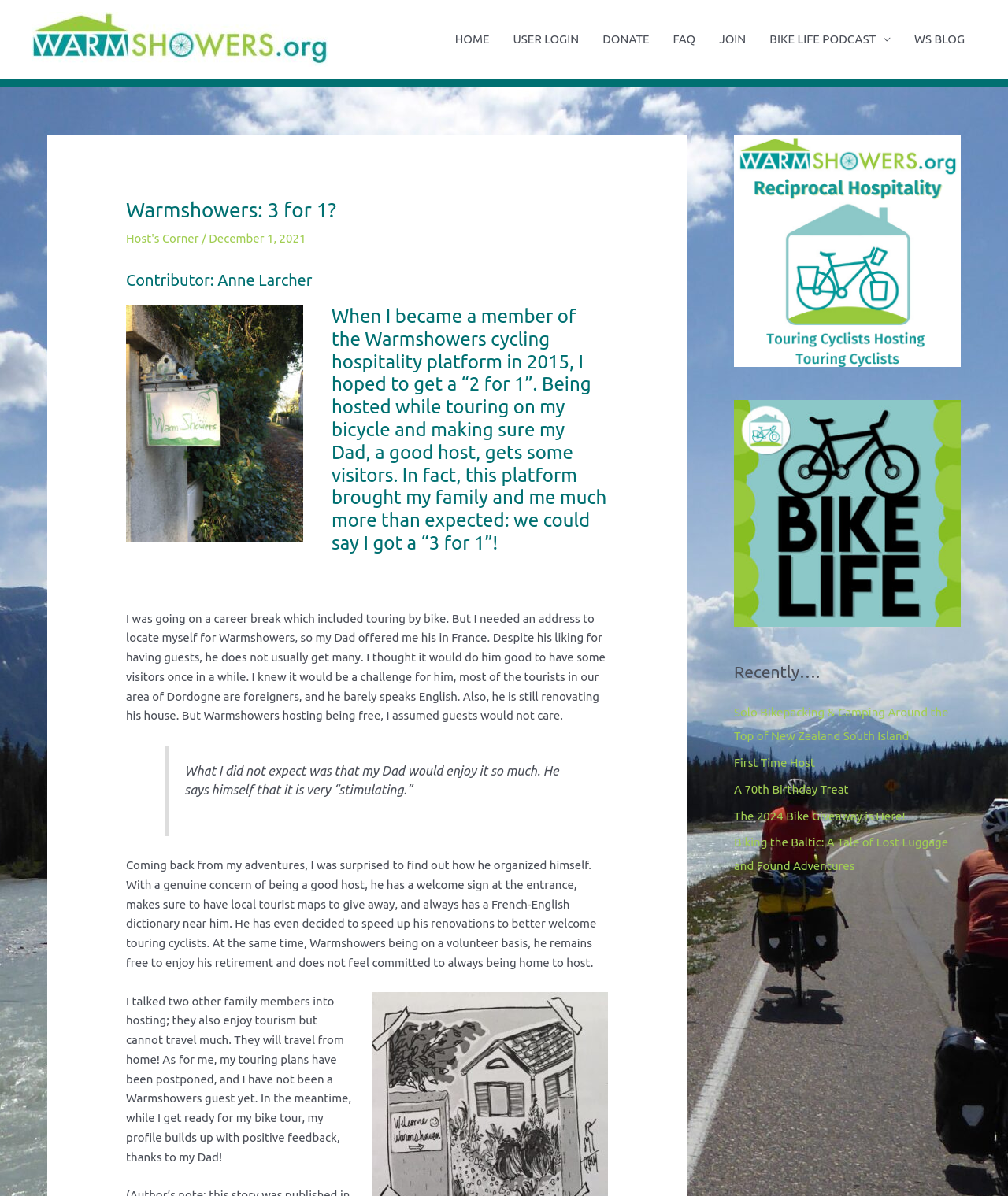What is the name of the podcast?
Provide an in-depth answer to the question, covering all aspects.

The question asks for the name of the podcast, which can be found in the navigation element with a bounding box coordinate of [0.752, 0.0, 0.895, 0.066]. The navigation element says 'BIKE LIFE PODCAST', indicating that the name of the podcast is Bike Life Podcast.